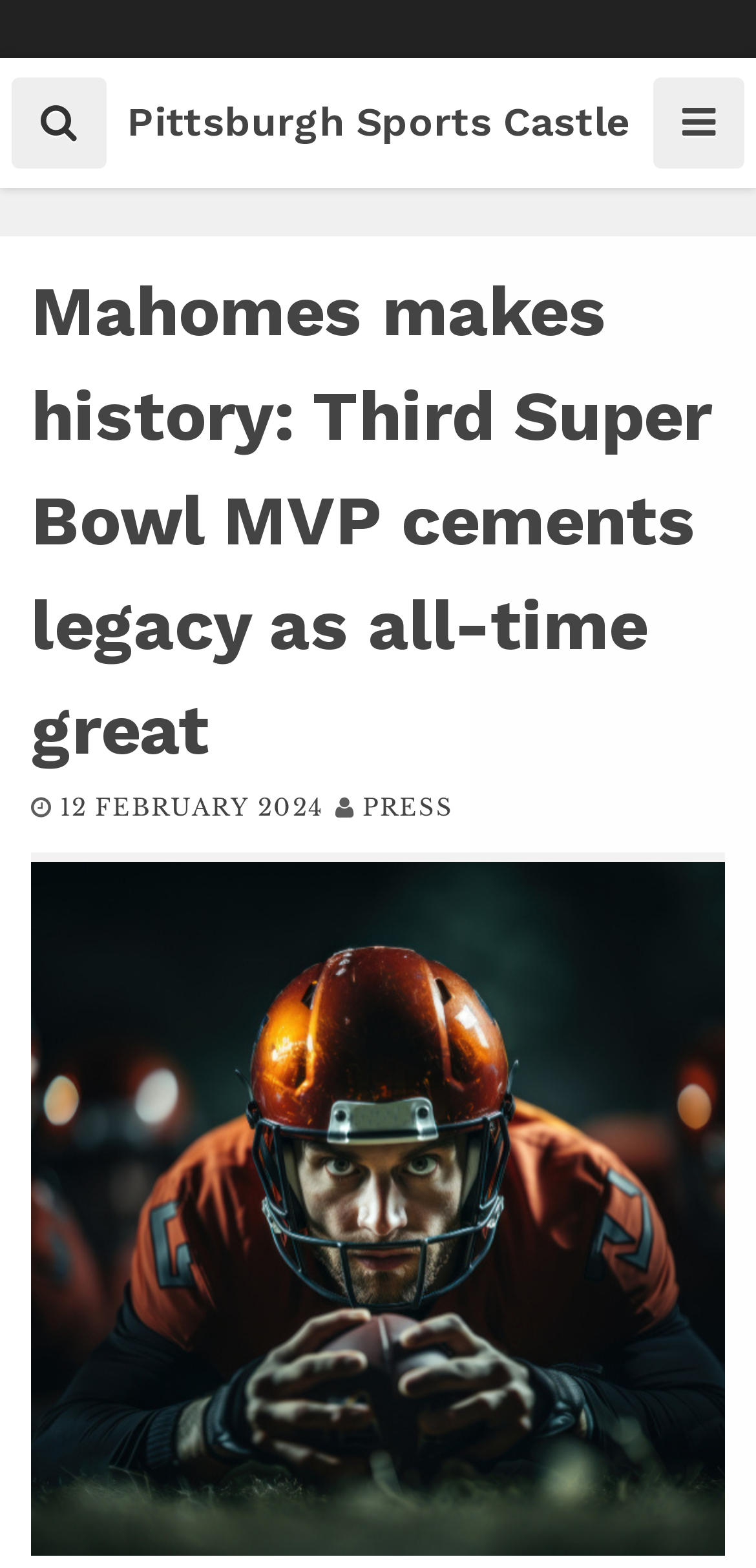What is the name of the website?
Answer the question with as much detail as possible.

I found the name of the website by looking at the link 'Pittsburgh Sports Castle' which is located at the top of the page.